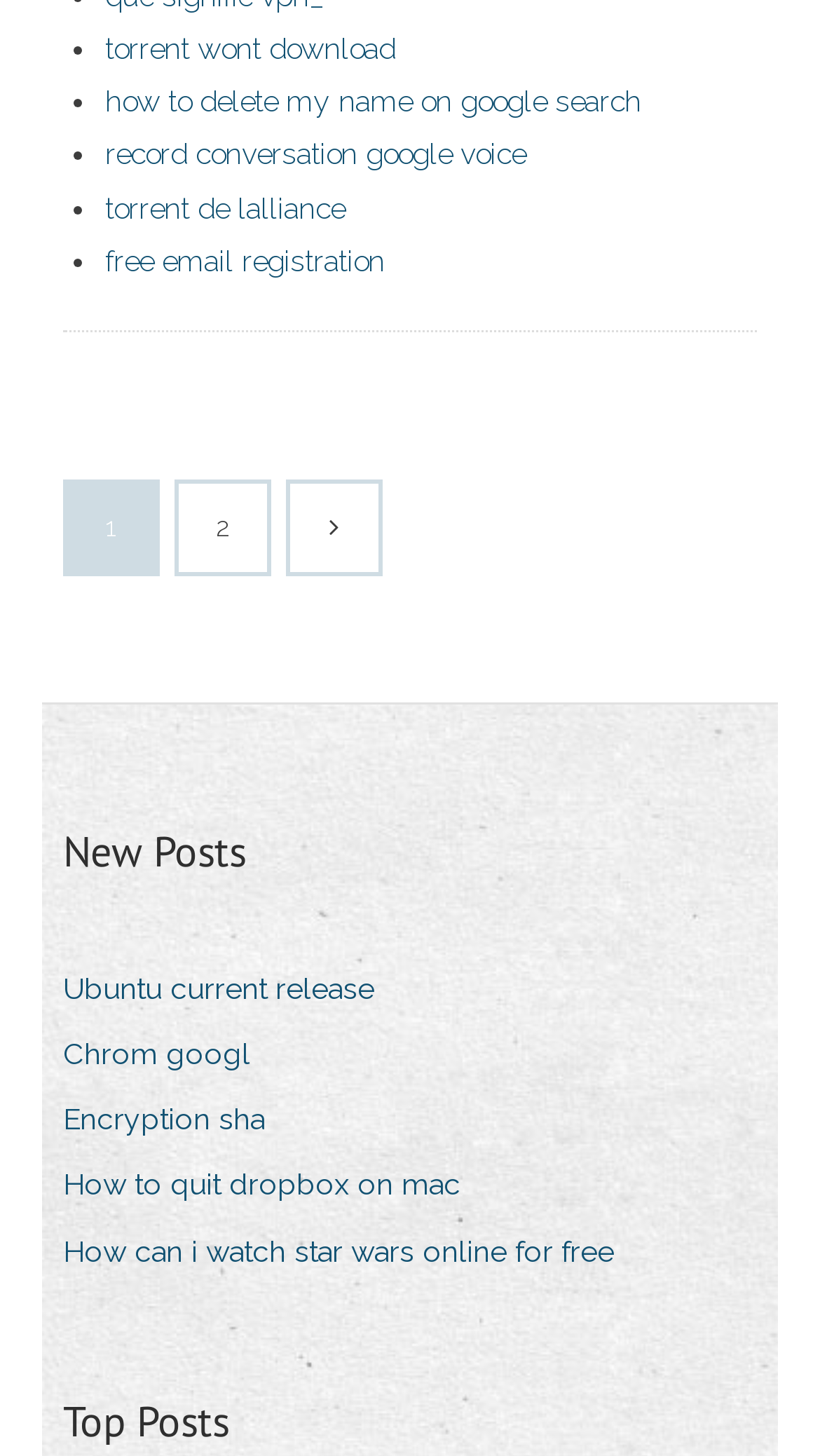Please give a succinct answer using a single word or phrase:
How many sections are there on the webpage?

3